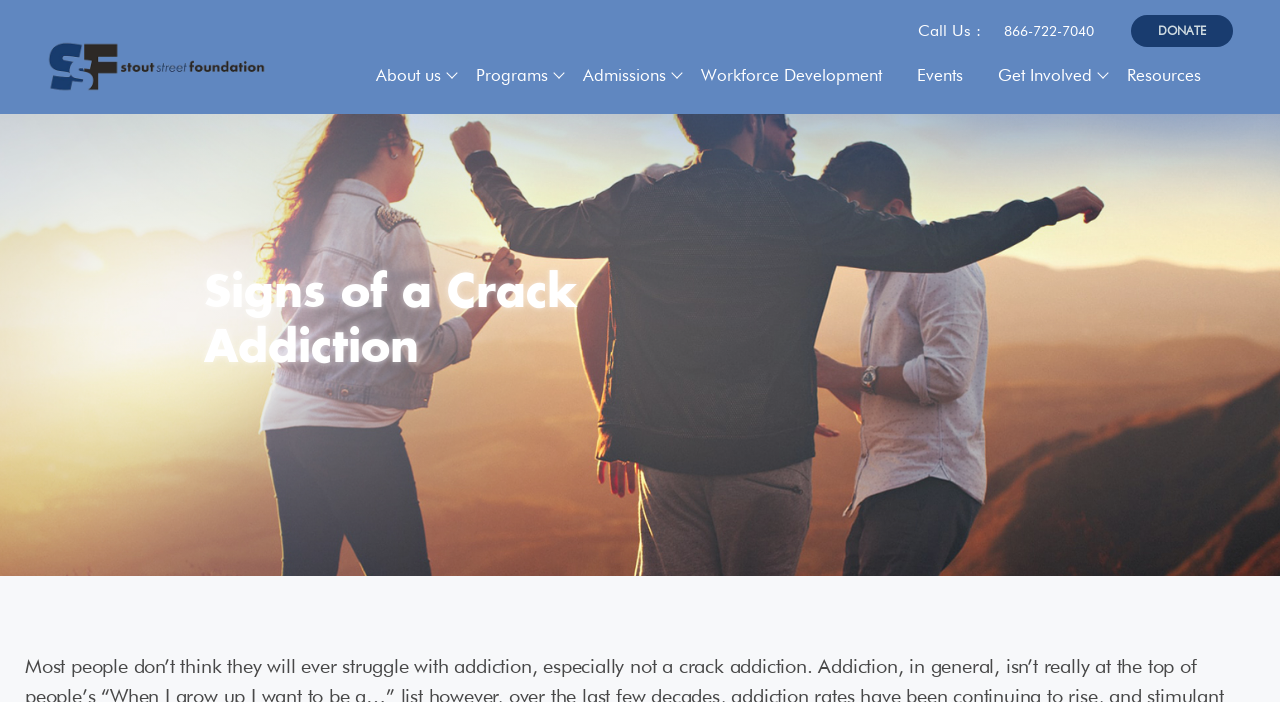Determine the bounding box coordinates (top-left x, top-left y, bottom-right x, bottom-right y) of the UI element described in the following text: Partners

None